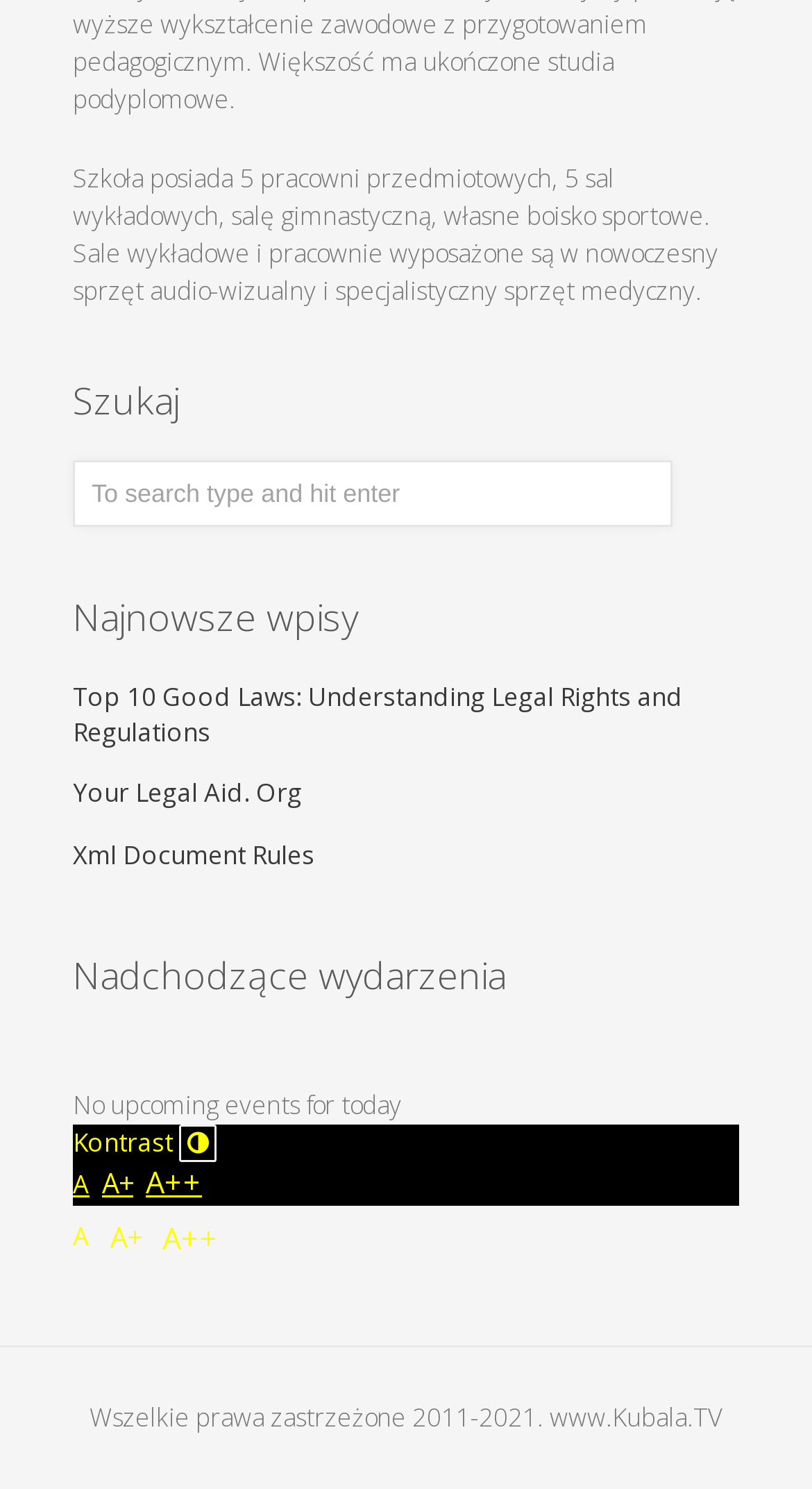Identify the bounding box for the UI element specified in this description: "Your Legal Aid. Org". The coordinates must be four float numbers between 0 and 1, formatted as [left, top, right, bottom].

[0.09, 0.521, 0.397, 0.545]